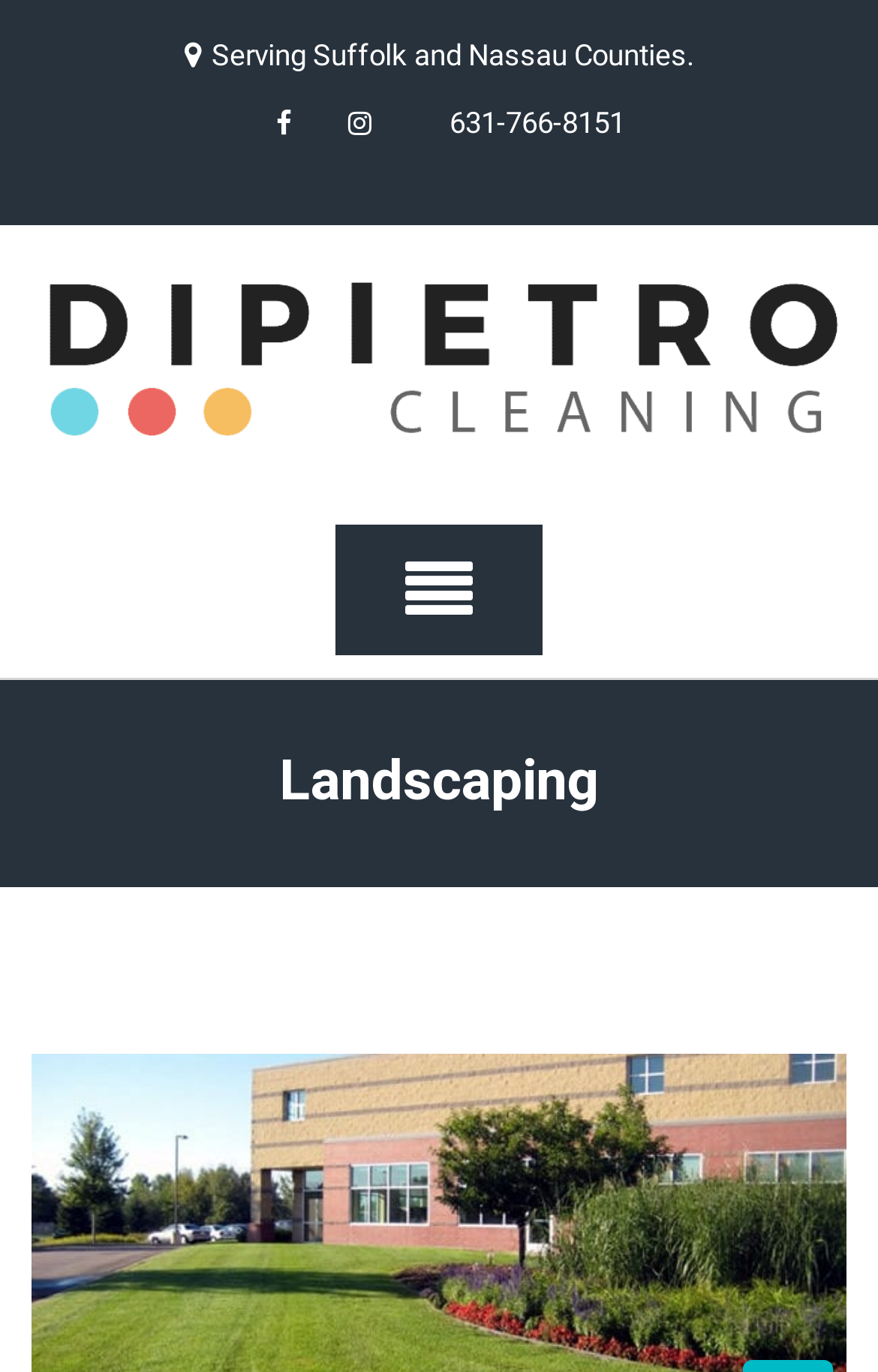Give a succinct answer to this question in a single word or phrase: 
What is the main service provided?

Landscaping